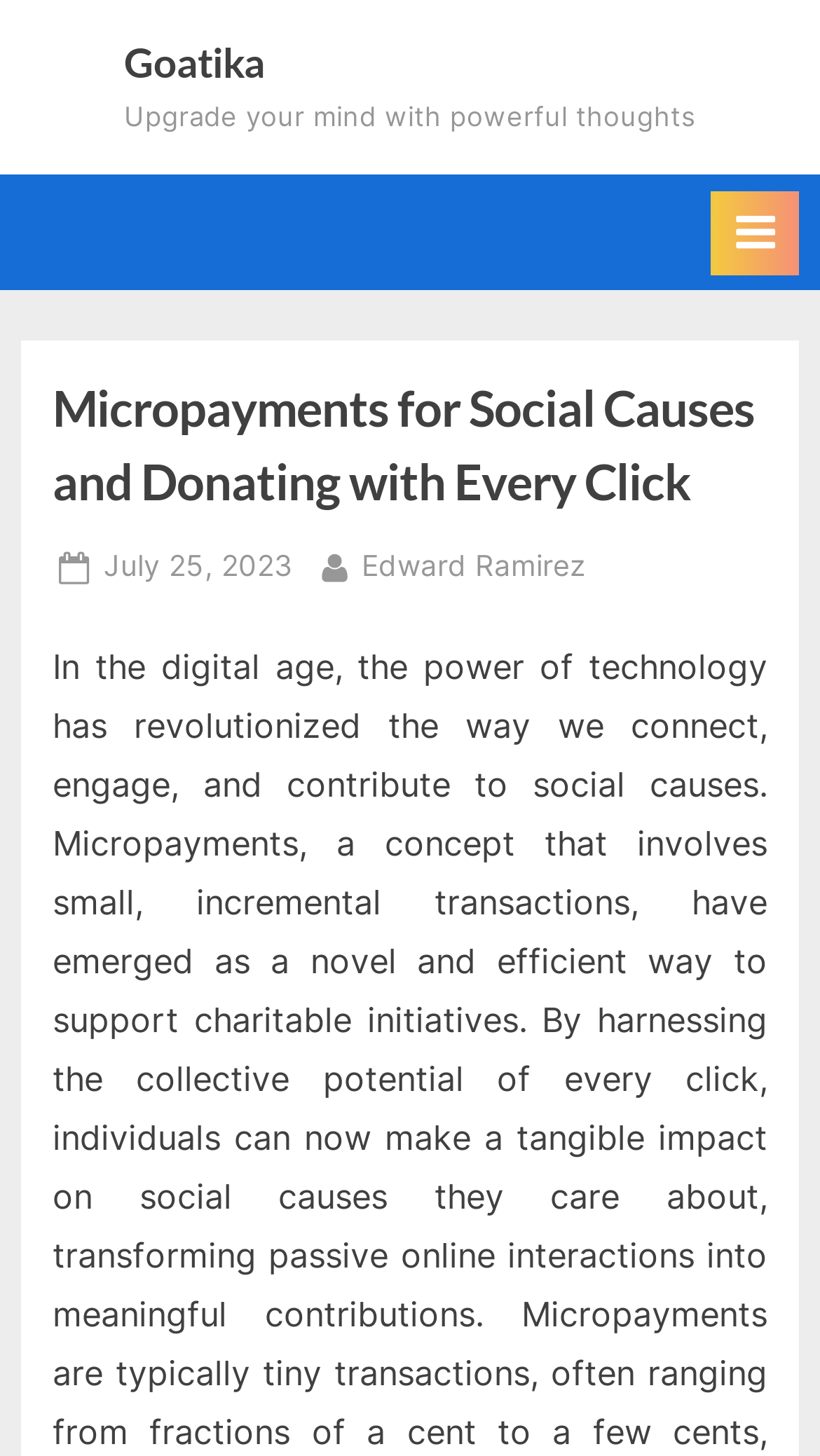Answer the question below with a single word or a brief phrase: 
What is the tagline of the website?

Upgrade your mind with powerful thoughts